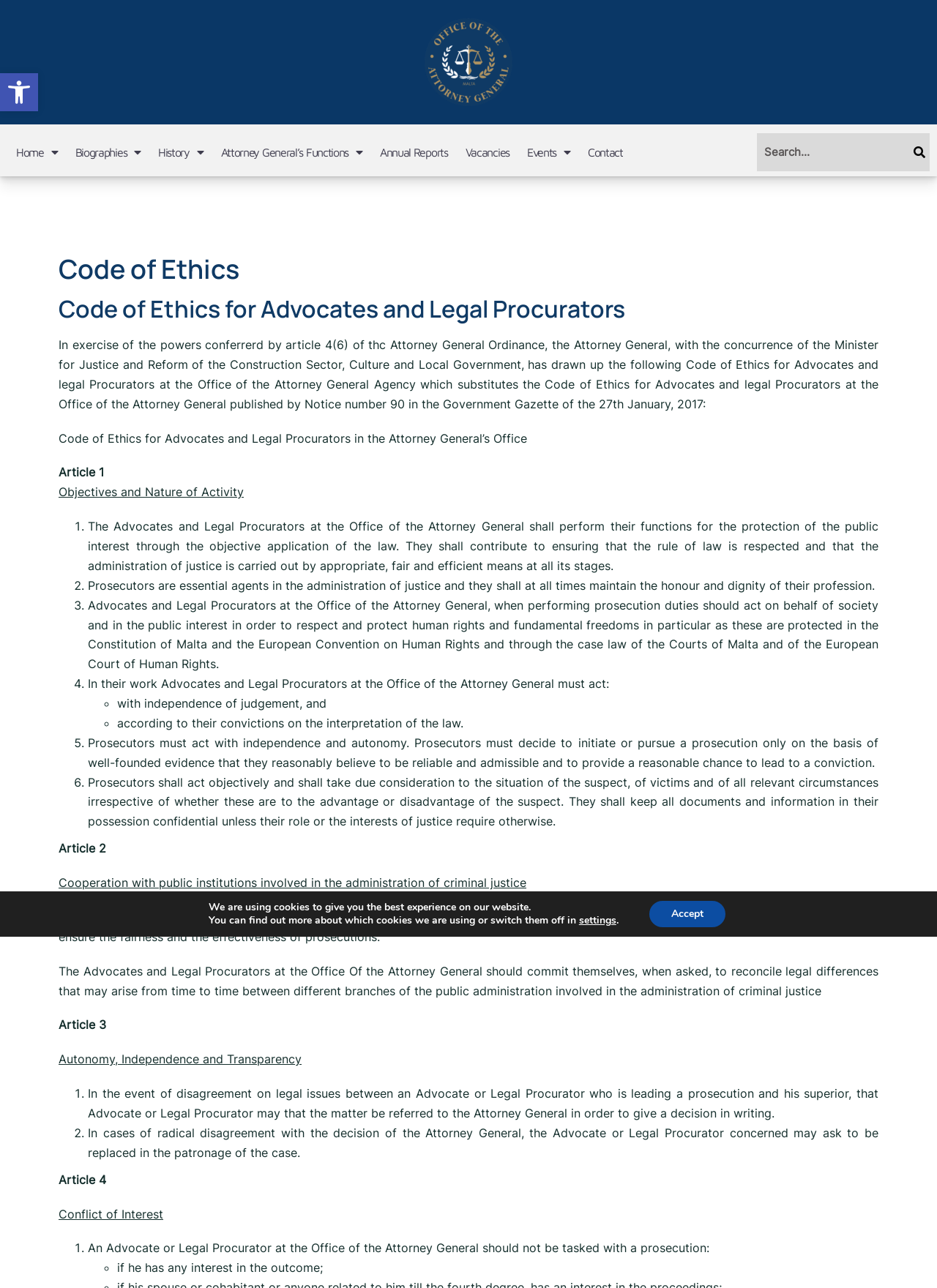Determine the bounding box coordinates of the region that needs to be clicked to achieve the task: "View Annual Reports".

[0.396, 0.105, 0.487, 0.131]